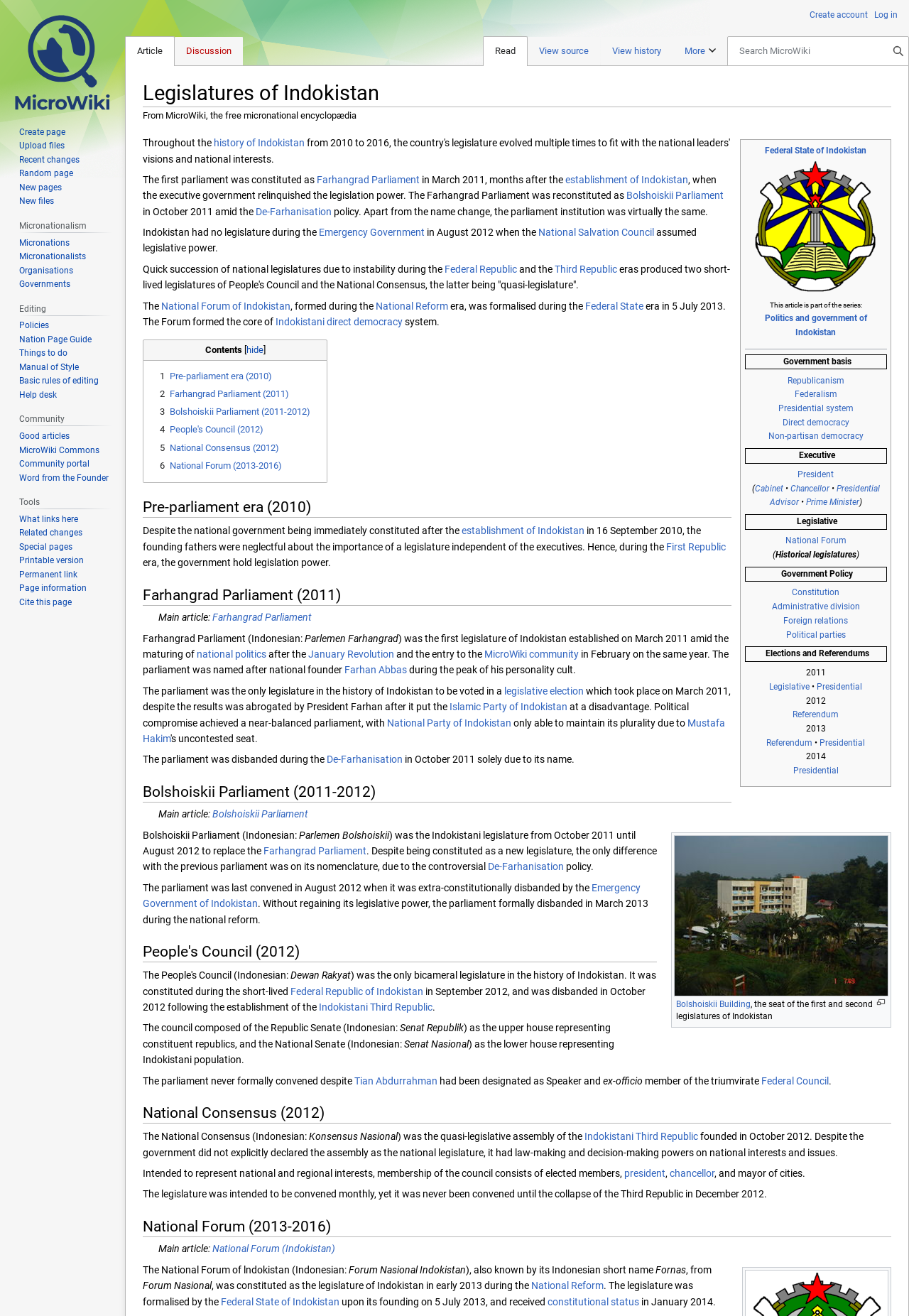Determine the bounding box coordinates for the UI element matching this description: "Presidential".

[0.872, 0.582, 0.922, 0.589]